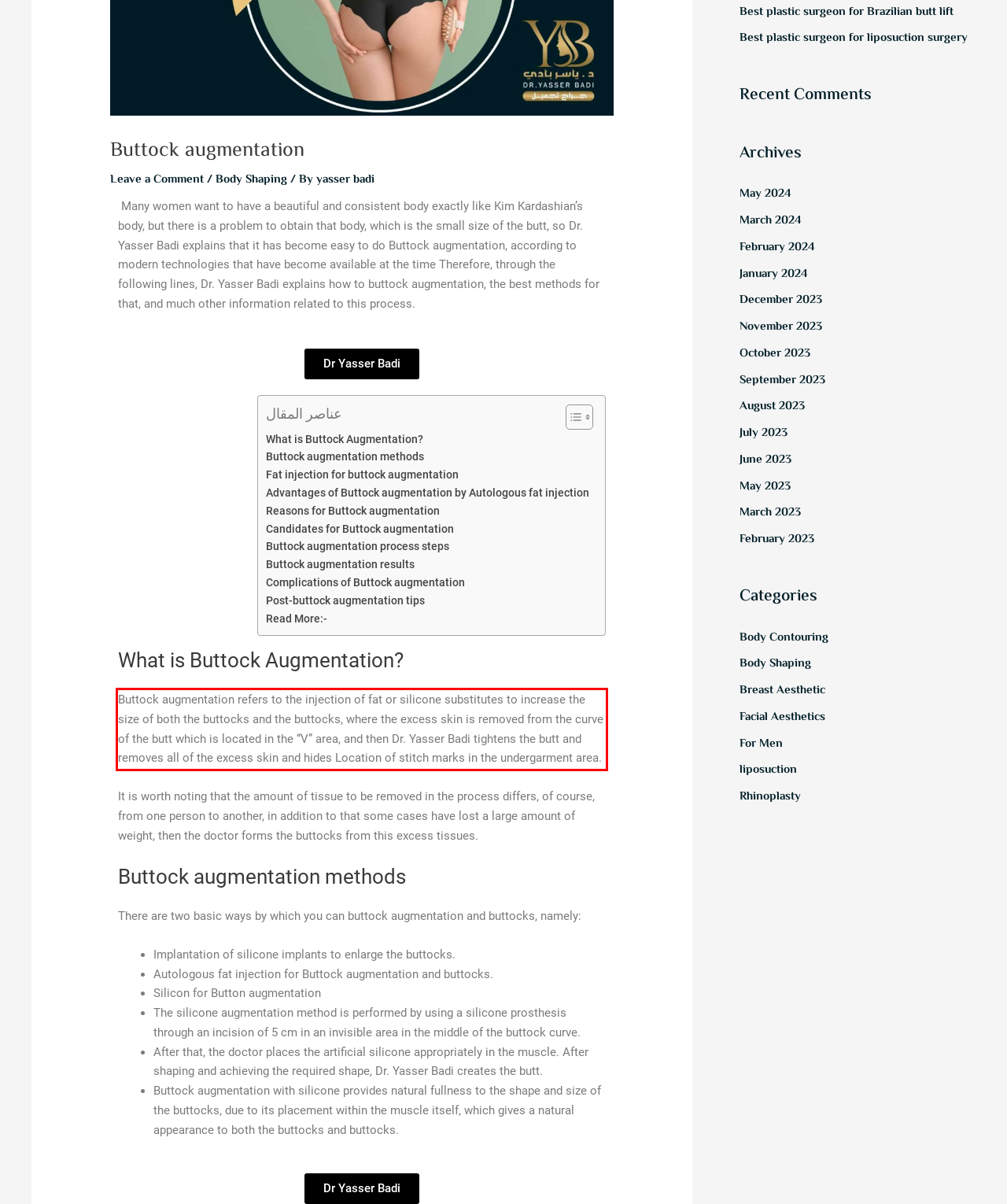Given a webpage screenshot, locate the red bounding box and extract the text content found inside it.

Buttock augmentation refers to the injection of fat or silicone substitutes to increase the size of both the buttocks and the buttocks, where the excess skin is removed from the curve of the butt which is located in the “V” area, and then Dr. Yasser Badi tightens the butt and removes all of the excess skin and hides Location of stitch marks in the undergarment area.